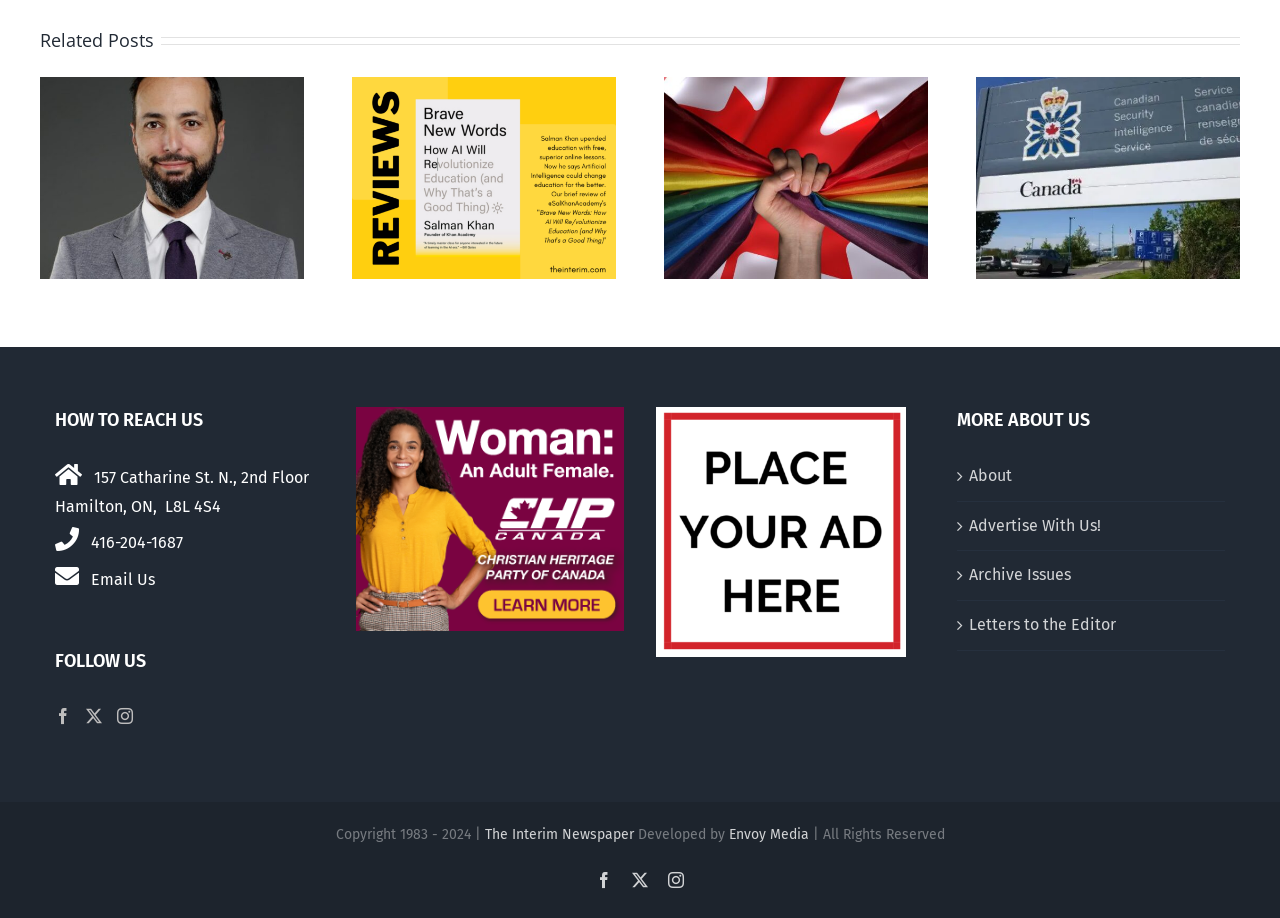Please identify the bounding box coordinates of the region to click in order to complete the given instruction: "Learn more about the newspaper". The coordinates should be four float numbers between 0 and 1, i.e., [left, top, right, bottom].

[0.757, 0.503, 0.949, 0.534]